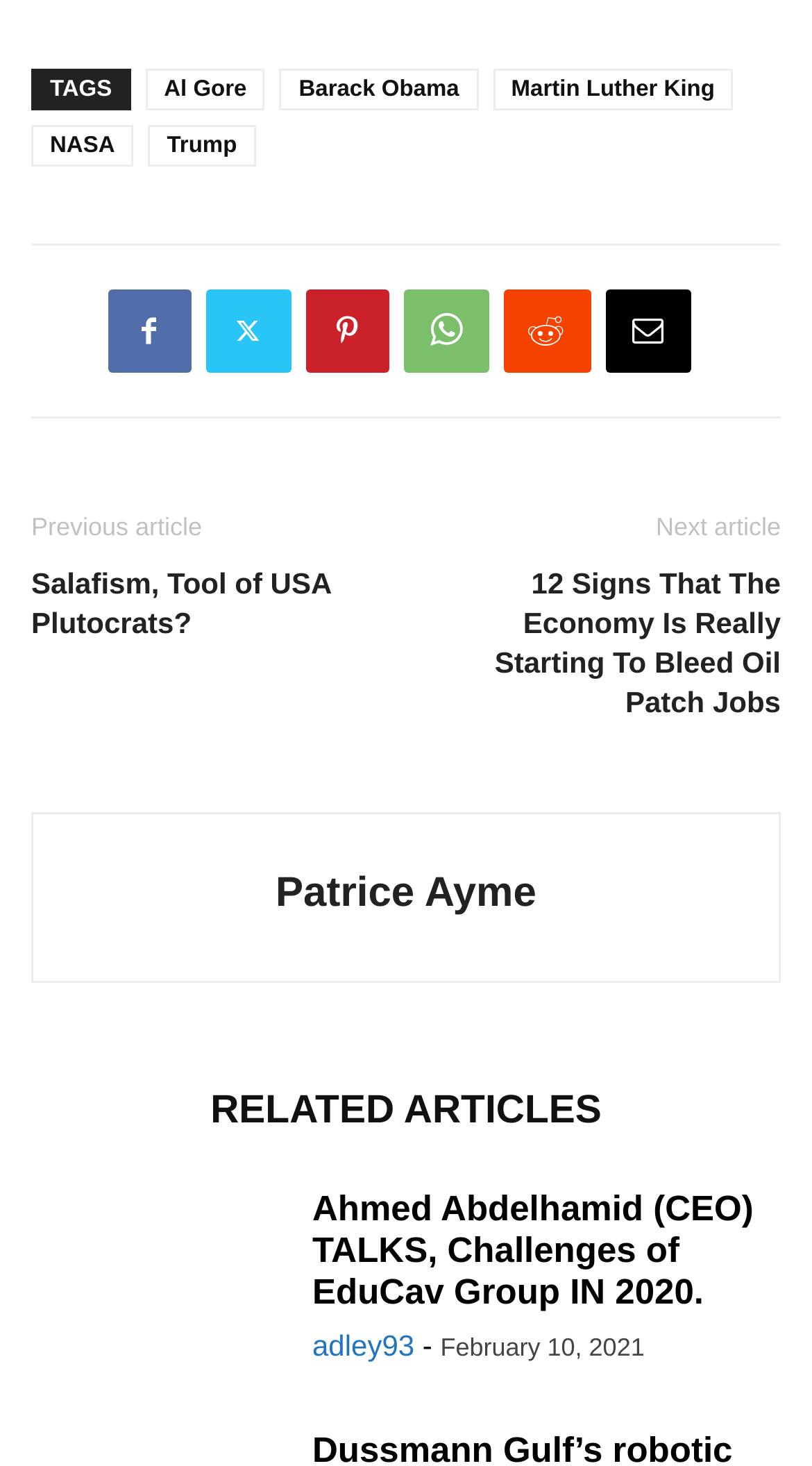Identify the bounding box coordinates for the region of the element that should be clicked to carry out the instruction: "Check the time of the article posted by adley93". The bounding box coordinates should be four float numbers between 0 and 1, i.e., [left, top, right, bottom].

[0.542, 0.909, 0.794, 0.929]